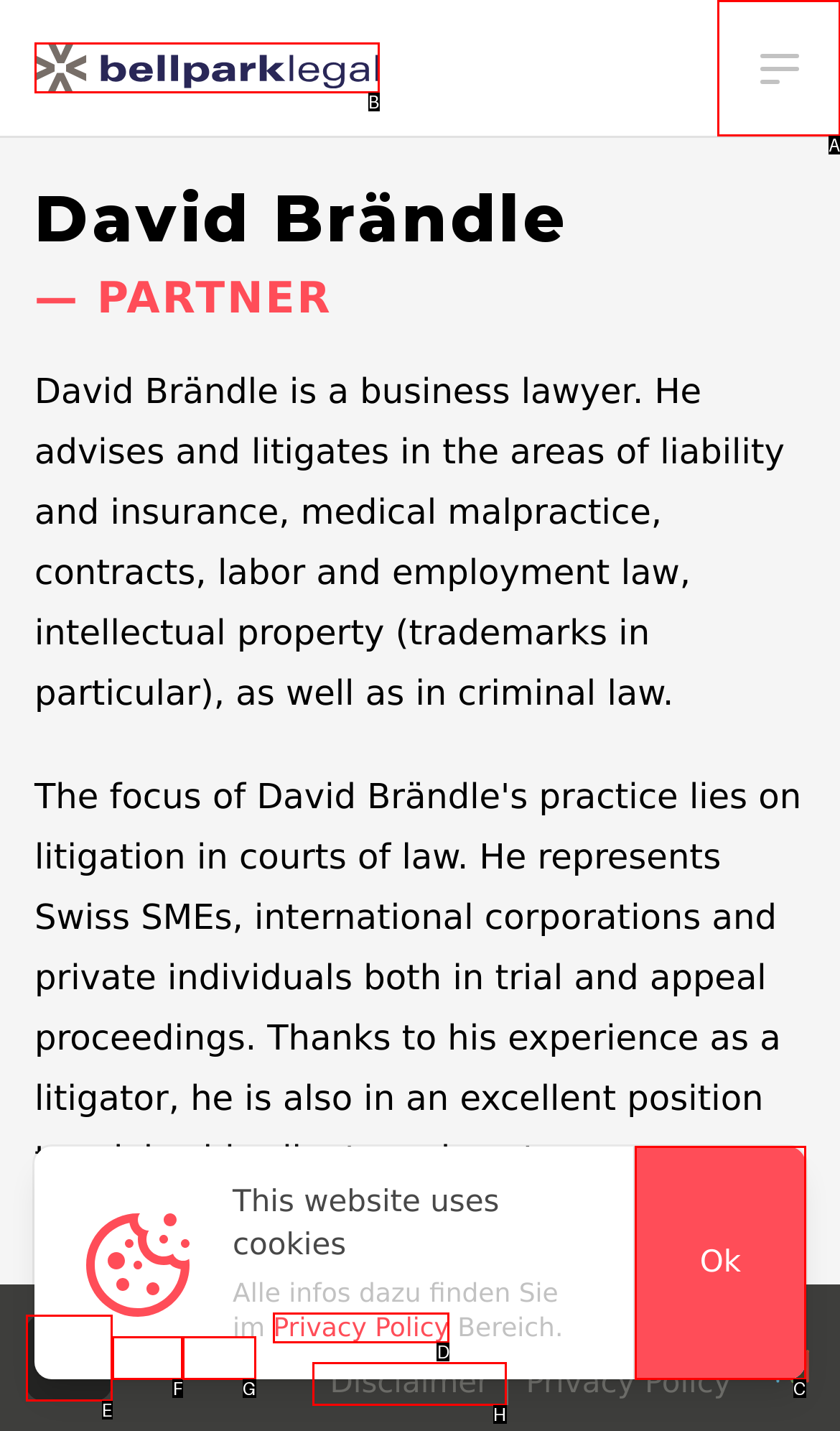Identify the letter of the UI element I need to click to carry out the following instruction: Close the dialog

C